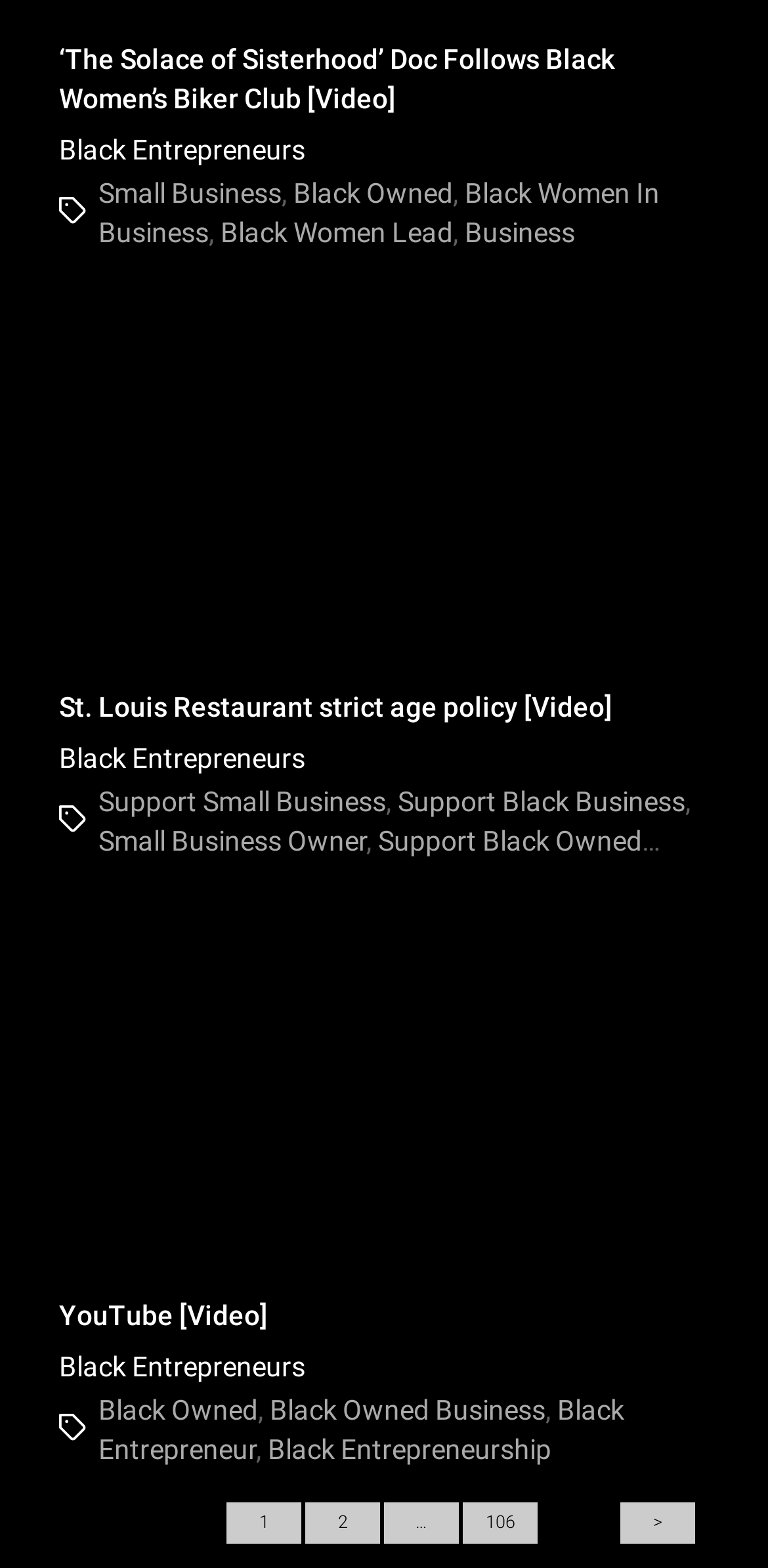Find the bounding box coordinates of the element to click in order to complete this instruction: "Go to the YouTube page". The bounding box coordinates must be four float numbers between 0 and 1, denoted as [left, top, right, bottom].

[0.077, 0.58, 0.923, 0.813]